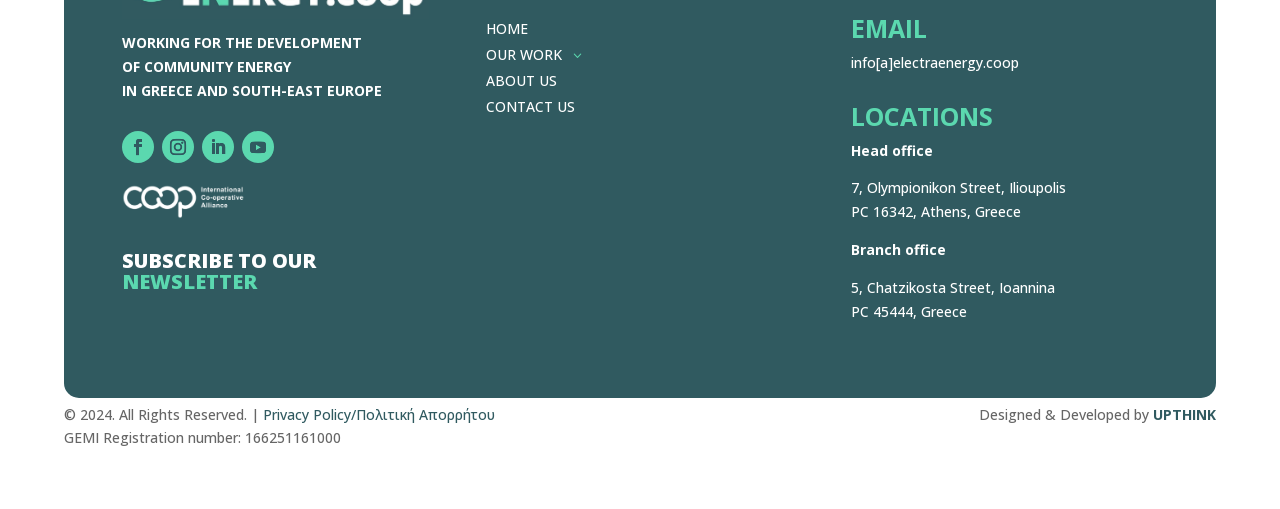Predict the bounding box coordinates for the UI element described as: "Follow". The coordinates should be four float numbers between 0 and 1, presented as [left, top, right, bottom].

[0.189, 0.257, 0.214, 0.32]